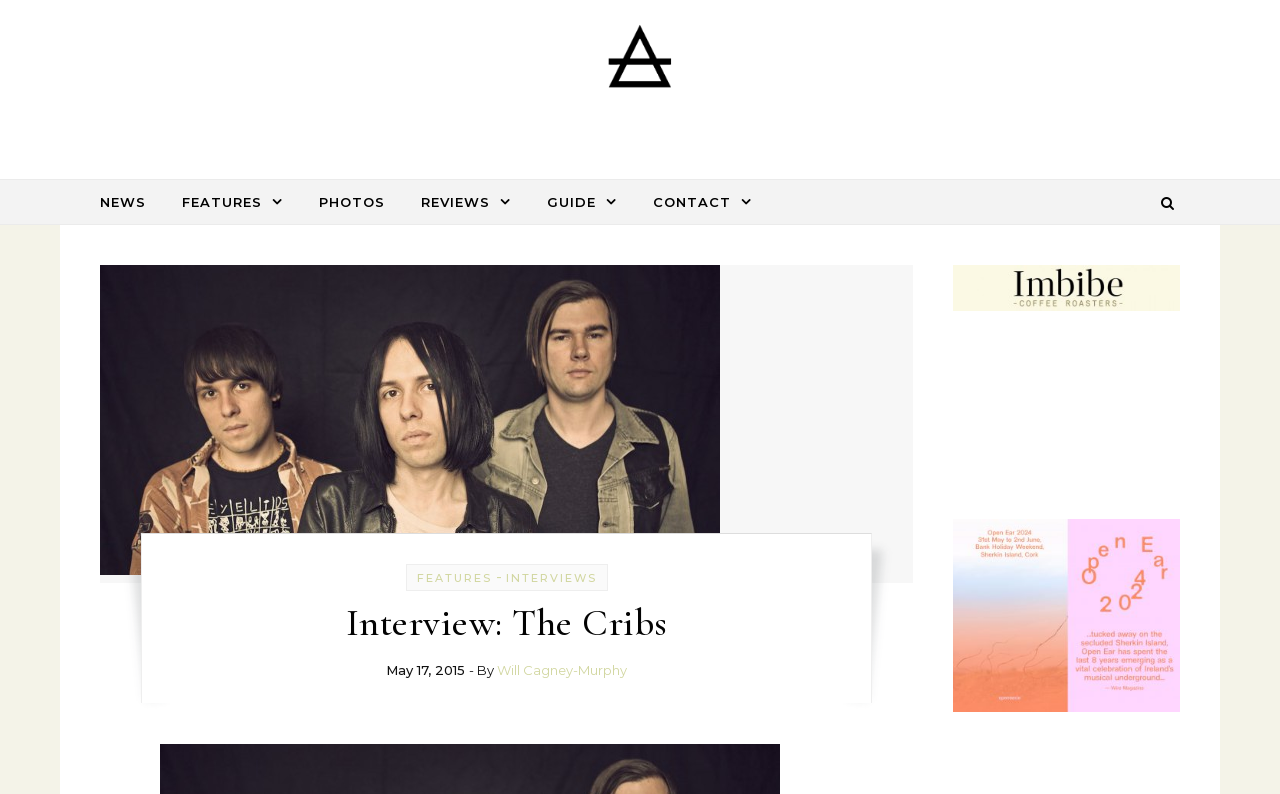Using the description: "title="The Thin Air"", determine the UI element's bounding box coordinates. Ensure the coordinates are in the format of four float numbers between 0 and 1, i.e., [left, top, right, bottom].

[0.363, 0.0, 0.637, 0.208]